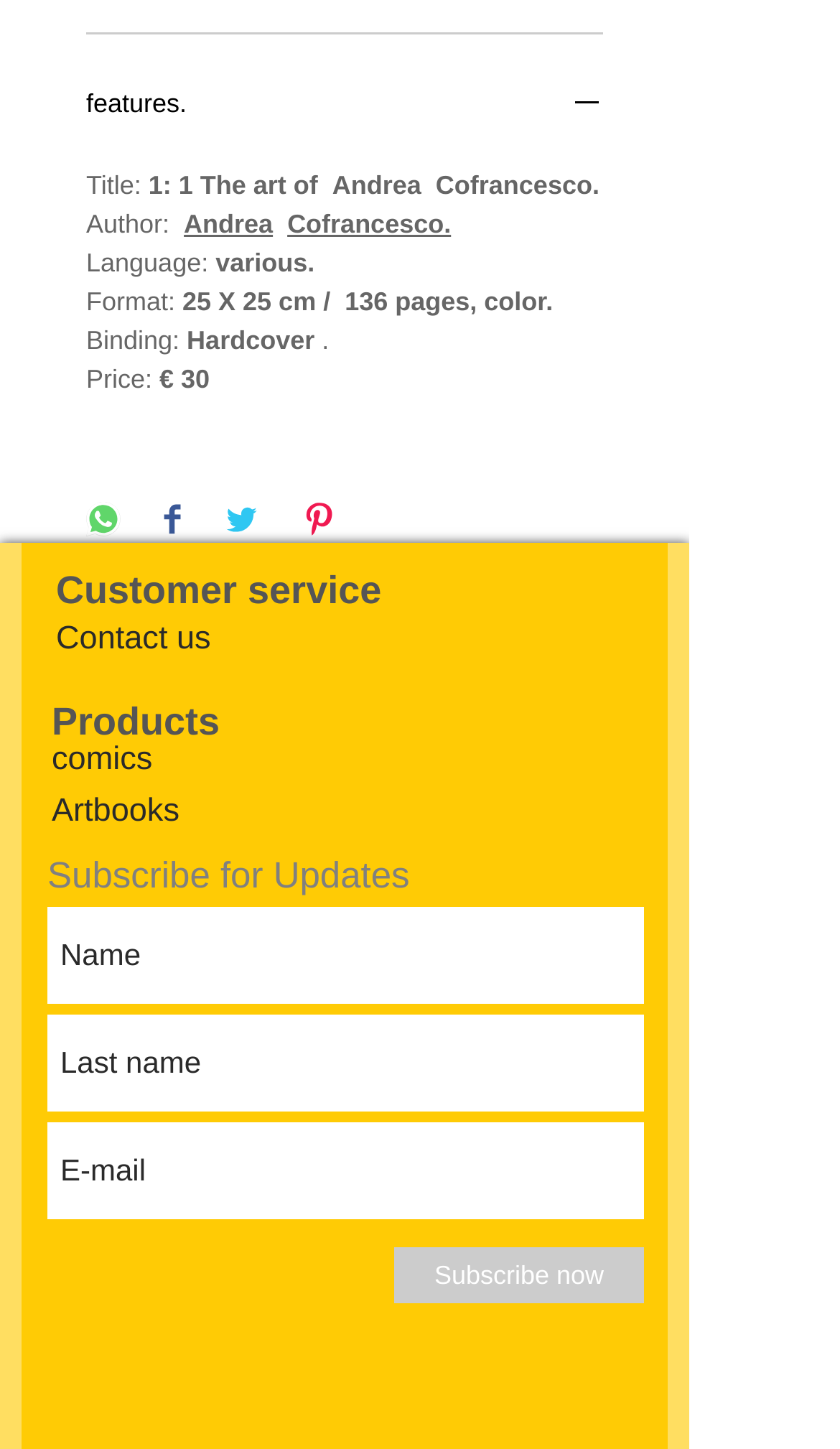Locate the bounding box coordinates of the element I should click to achieve the following instruction: "Enter your name in the textbox".

[0.056, 0.627, 0.767, 0.693]